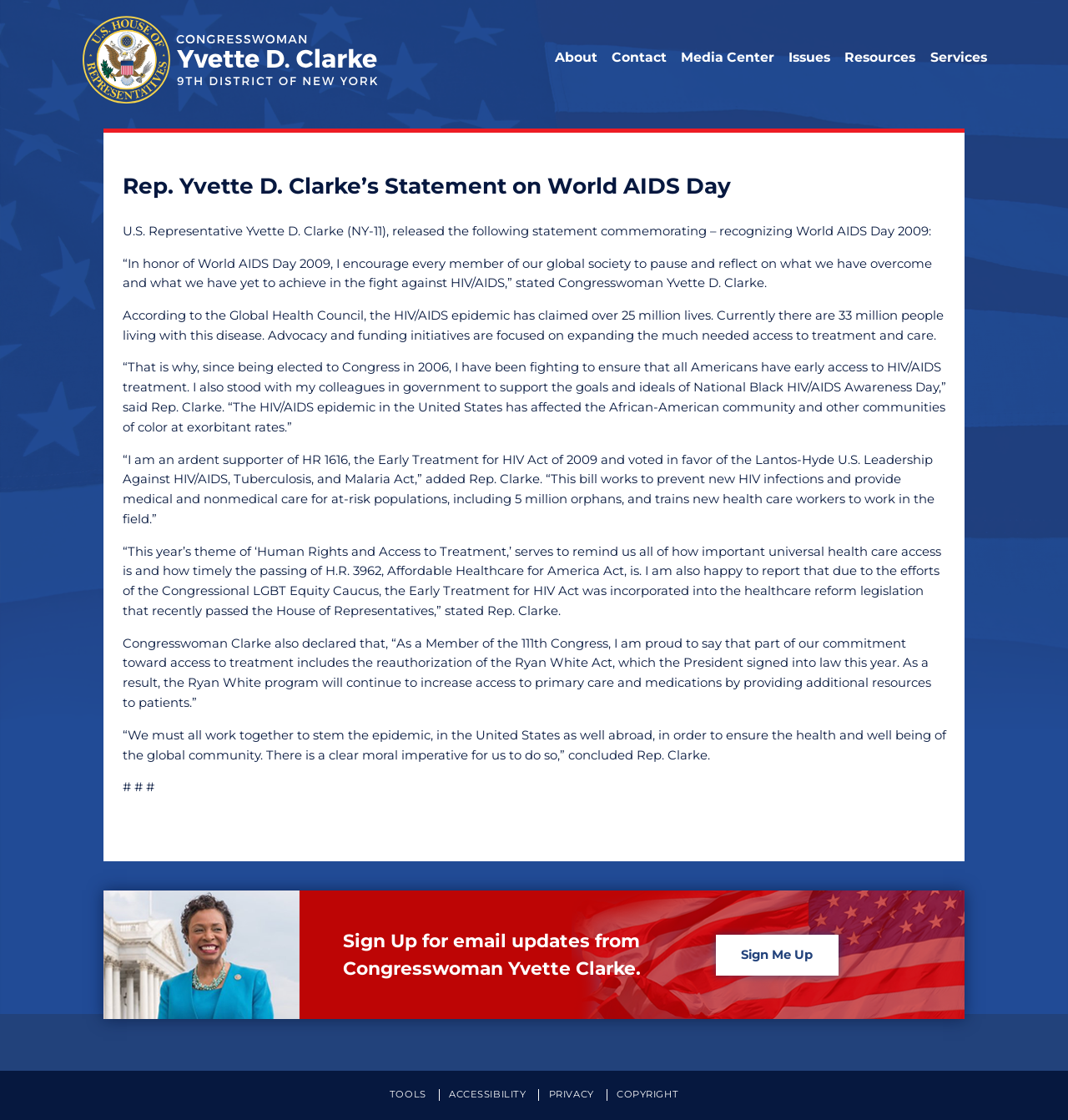Could you specify the bounding box coordinates for the clickable section to complete the following instruction: "Click on About"?

[0.519, 0.043, 0.559, 0.066]